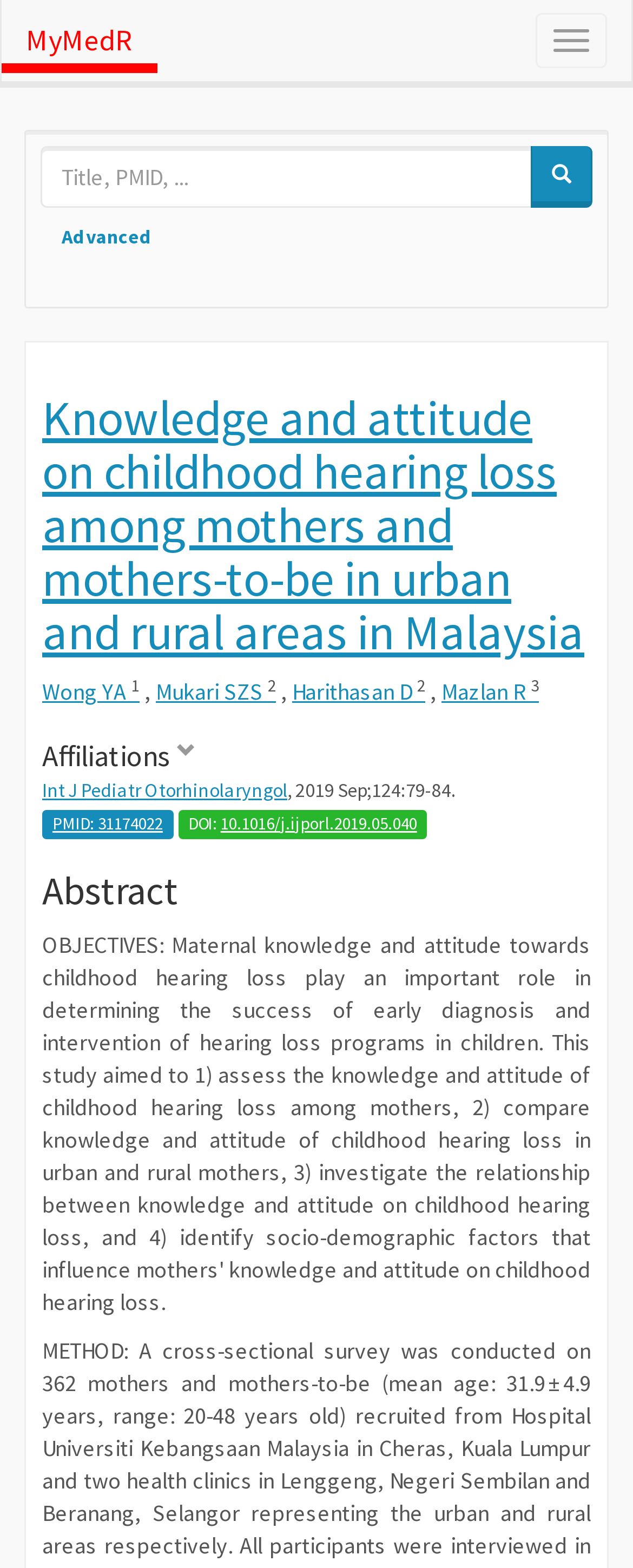Locate the coordinates of the bounding box for the clickable region that fulfills this instruction: "Toggle navigation".

[0.846, 0.008, 0.959, 0.043]